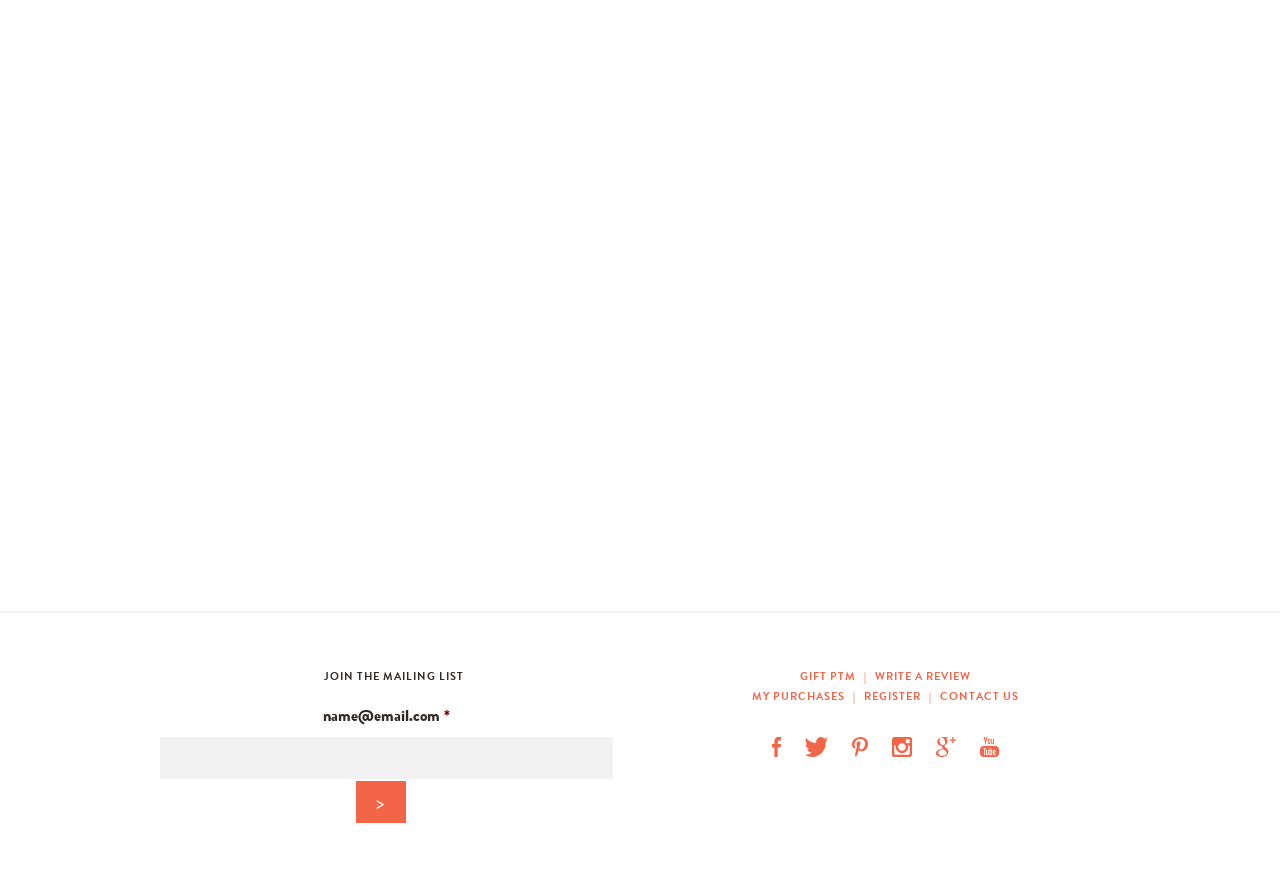Predict the bounding box of the UI element that fits this description: "pinzone".

[0.023, 0.484, 0.061, 0.51]